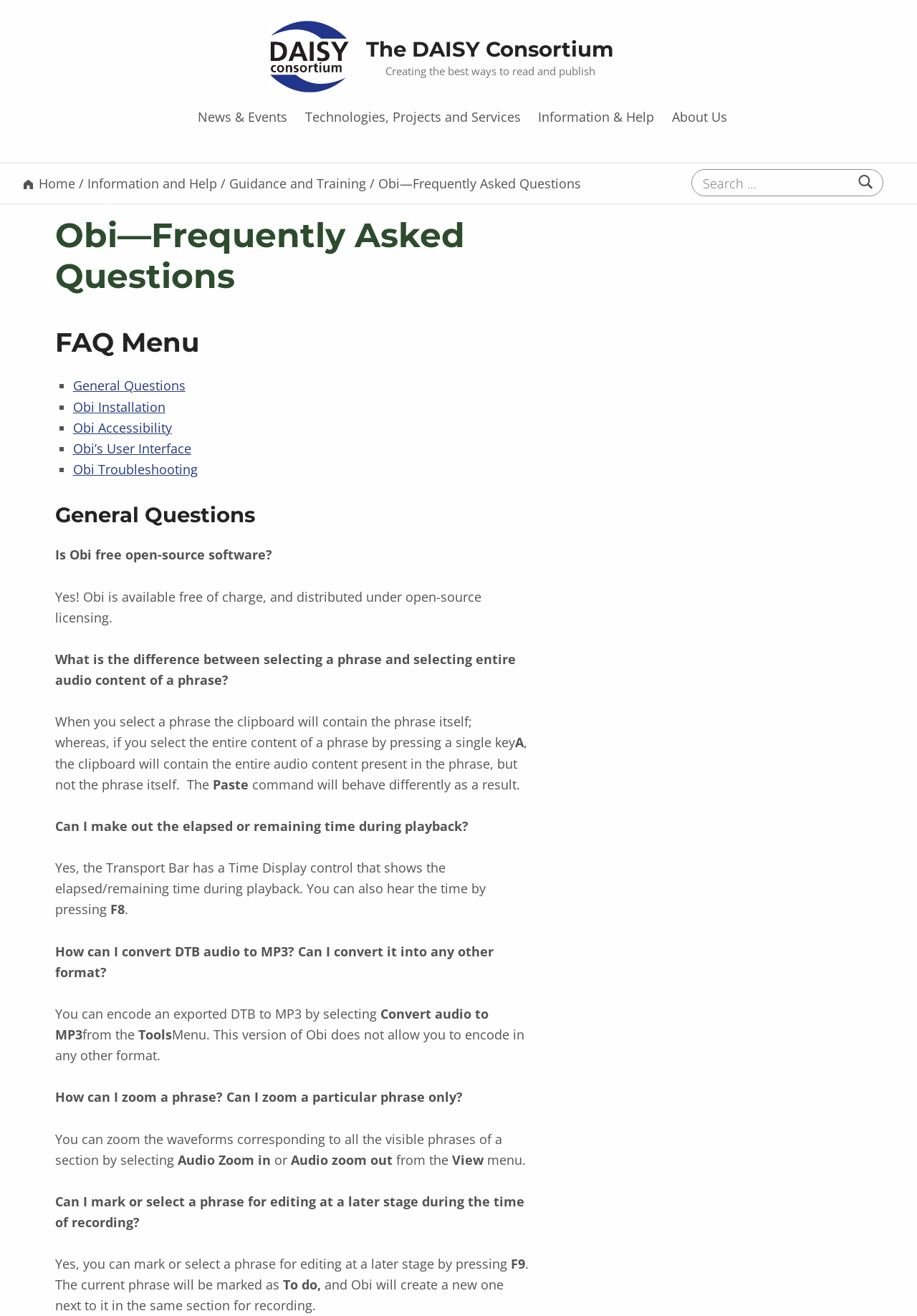Please locate the bounding box coordinates of the element's region that needs to be clicked to follow the instruction: "Search with the search button". The bounding box coordinates should be provided as four float numbers between 0 and 1, i.e., [left, top, right, bottom].

[0.926, 0.129, 0.963, 0.149]